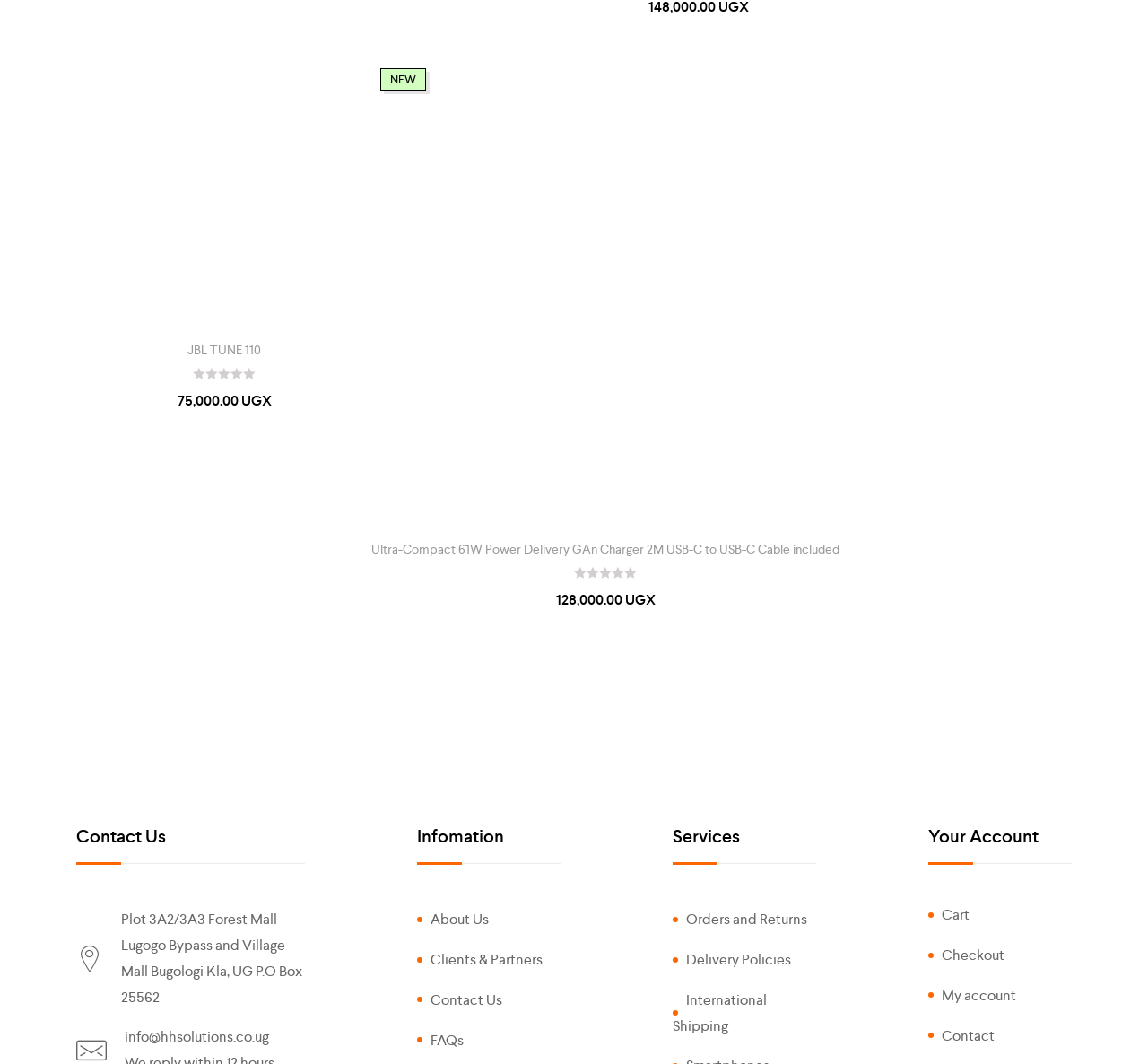Show the bounding box coordinates of the region that should be clicked to follow the instruction: "Contact Us."

[0.066, 0.778, 0.266, 0.812]